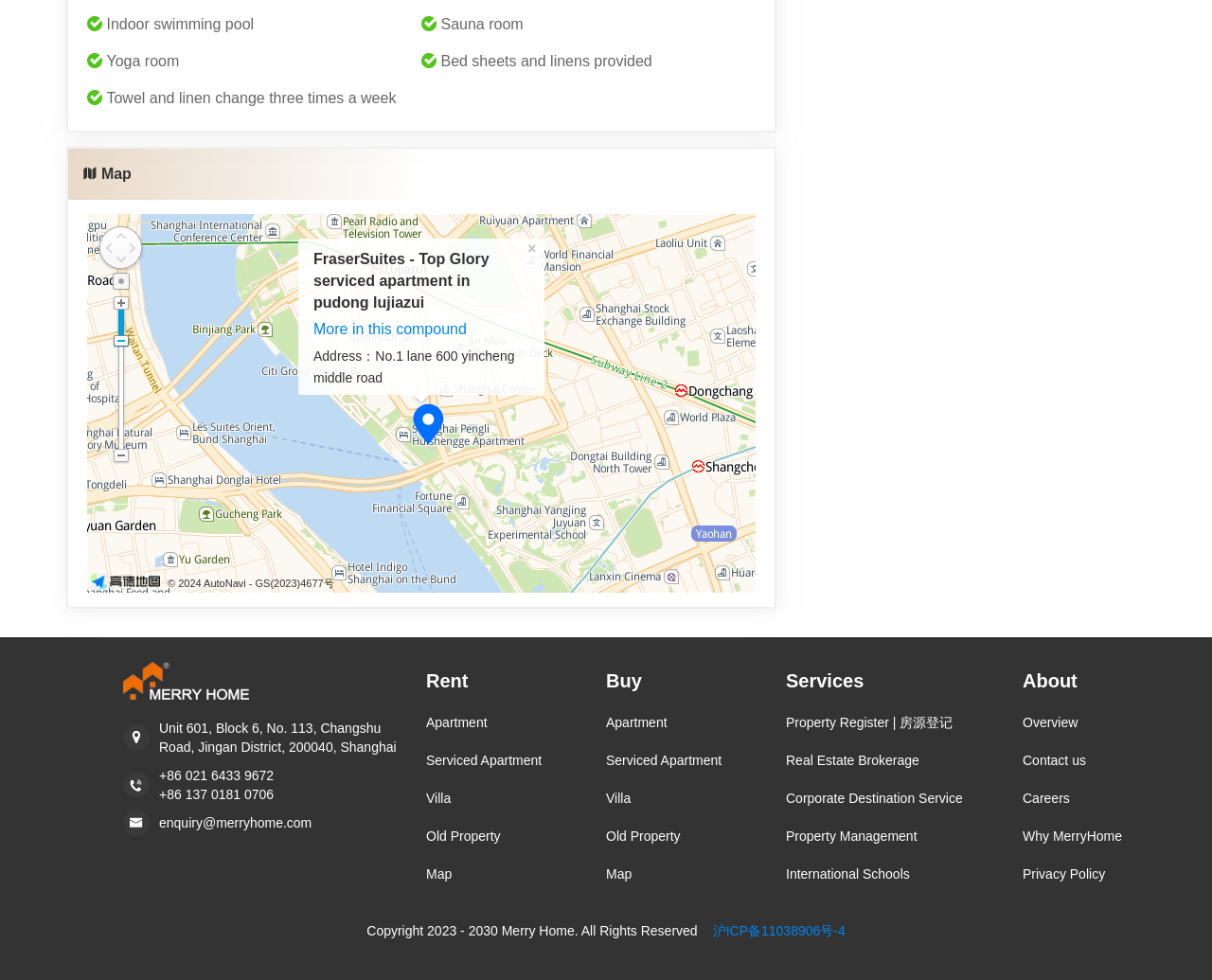Locate the bounding box of the UI element described in the following text: "Services".

[0.648, 0.65, 0.797, 0.718]